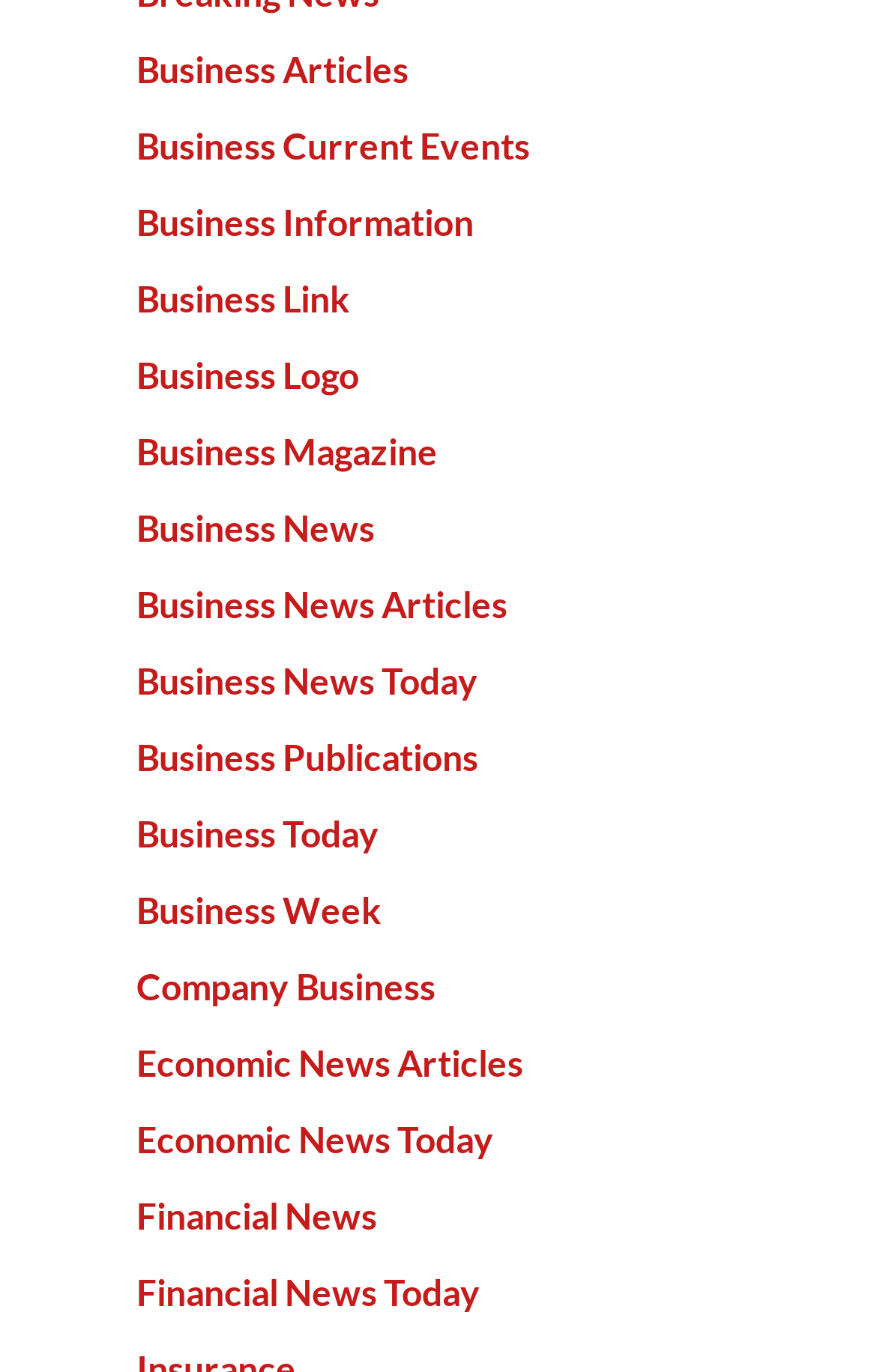Based on the provided description, "Business Information", find the bounding box of the corresponding UI element in the screenshot.

[0.155, 0.146, 0.54, 0.177]